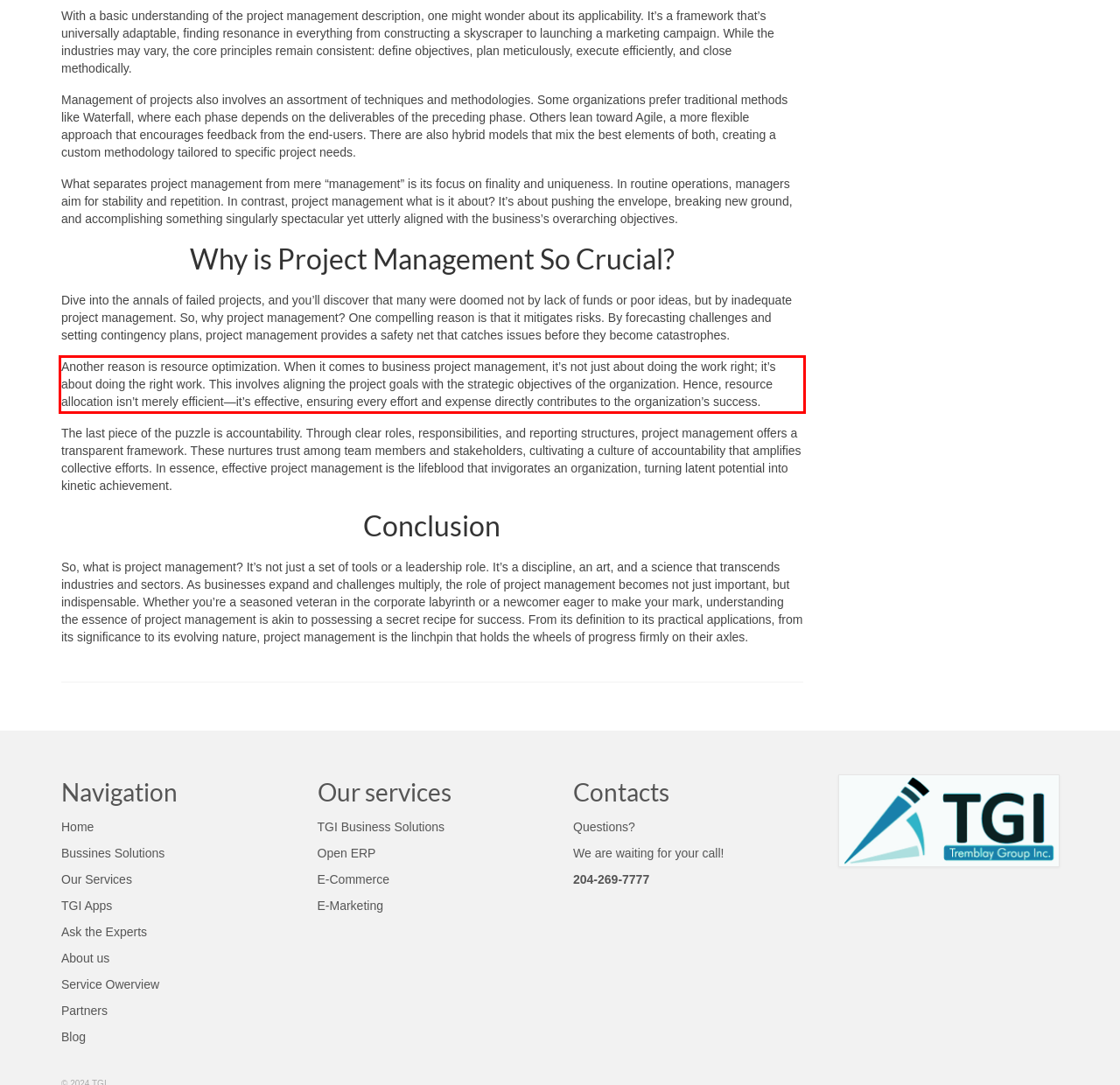Analyze the screenshot of a webpage where a red rectangle is bounding a UI element. Extract and generate the text content within this red bounding box.

Another reason is resource optimization. When it comes to business project management, it’s not just about doing the work right; it’s about doing the right work. This involves aligning the project goals with the strategic objectives of the organization. Hence, resource allocation isn’t merely efficient—it’s effective, ensuring every effort and expense directly contributes to the organization’s success.